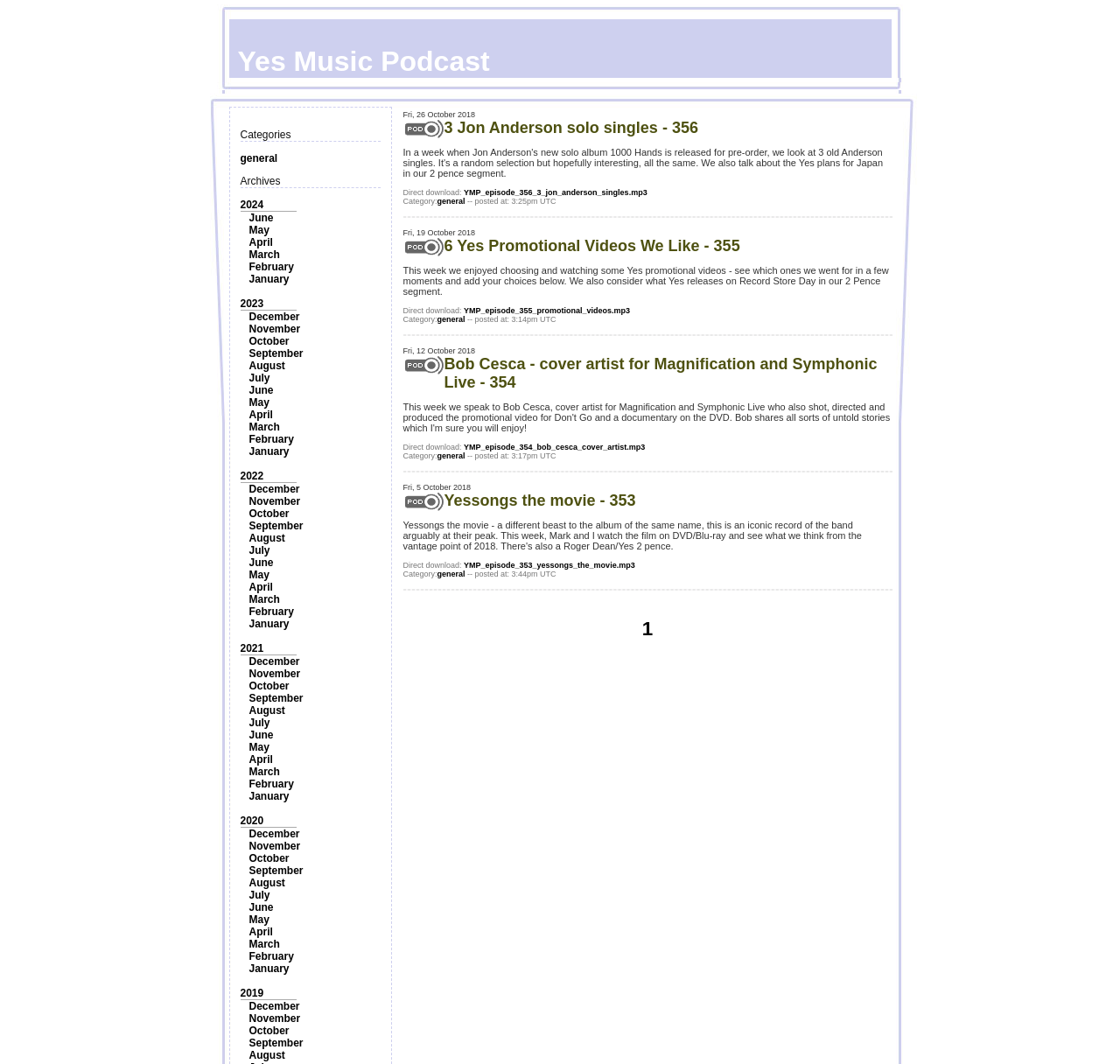Give a detailed account of the webpage's layout and content.

The webpage is titled "Yes Music Podcast" and features a prominent image at the top, taking up about 64% of the width and 8% of the height of the page. Below the image, there are two sections: a list of categories and archives on the left, and a table of podcast episodes on the right.

On the left side, there is a "Categories" heading, followed by a link to "general". Below that, there is an "Archives" heading, with links to years from 2024 to 2019. Each year has a list of months, with links to individual months.

On the right side, there is a table with a single row, containing a podcast episode. The episode has a title, "3 Jon Anderson solo singles - 356", and a brief description. There is also an image, a "Direct download" link, and a "Category" link to "general". The episode is dated "Fri, 26 October 2018 3:25pm UTC".

Overall, the webpage appears to be a podcast archive, with a focus on Yes music and related topics.